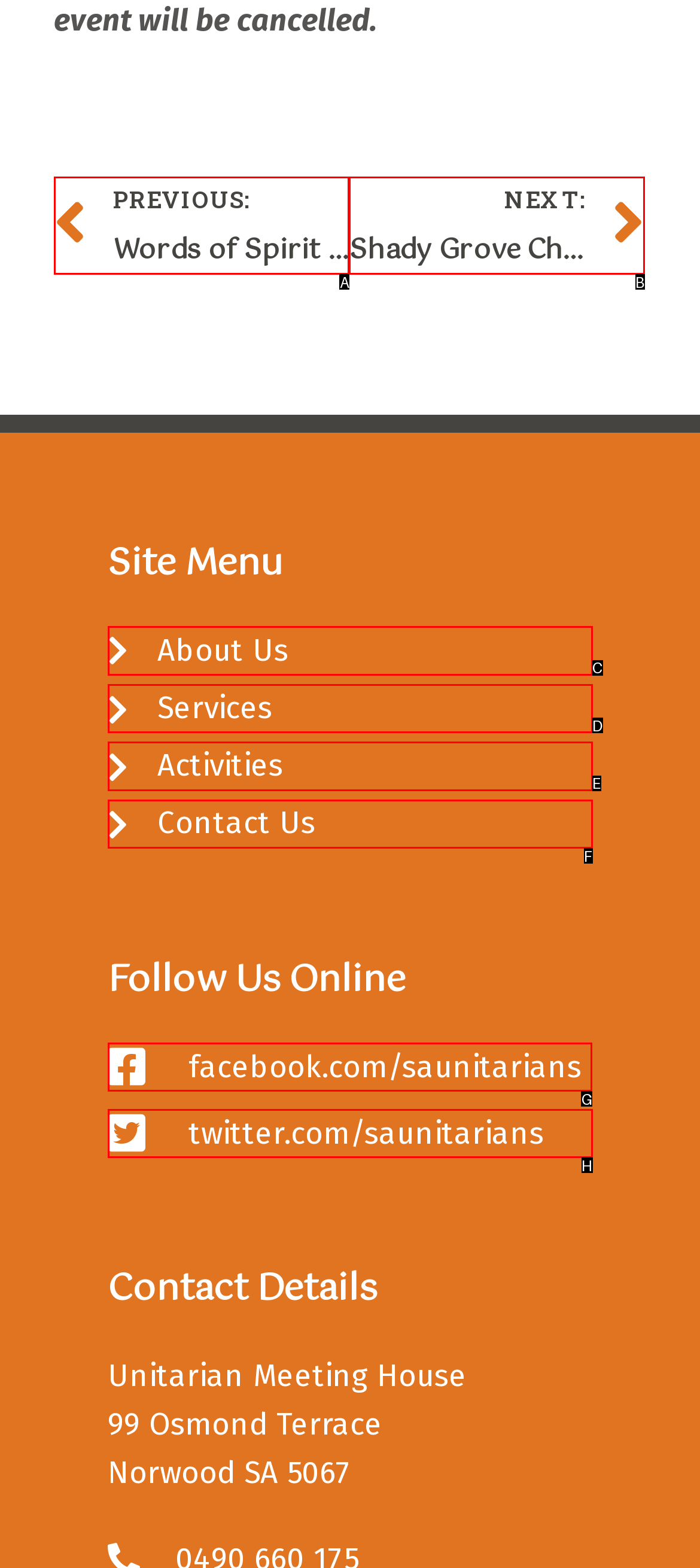Tell me which one HTML element I should click to complete the following task: follow on facebook Answer with the option's letter from the given choices directly.

G